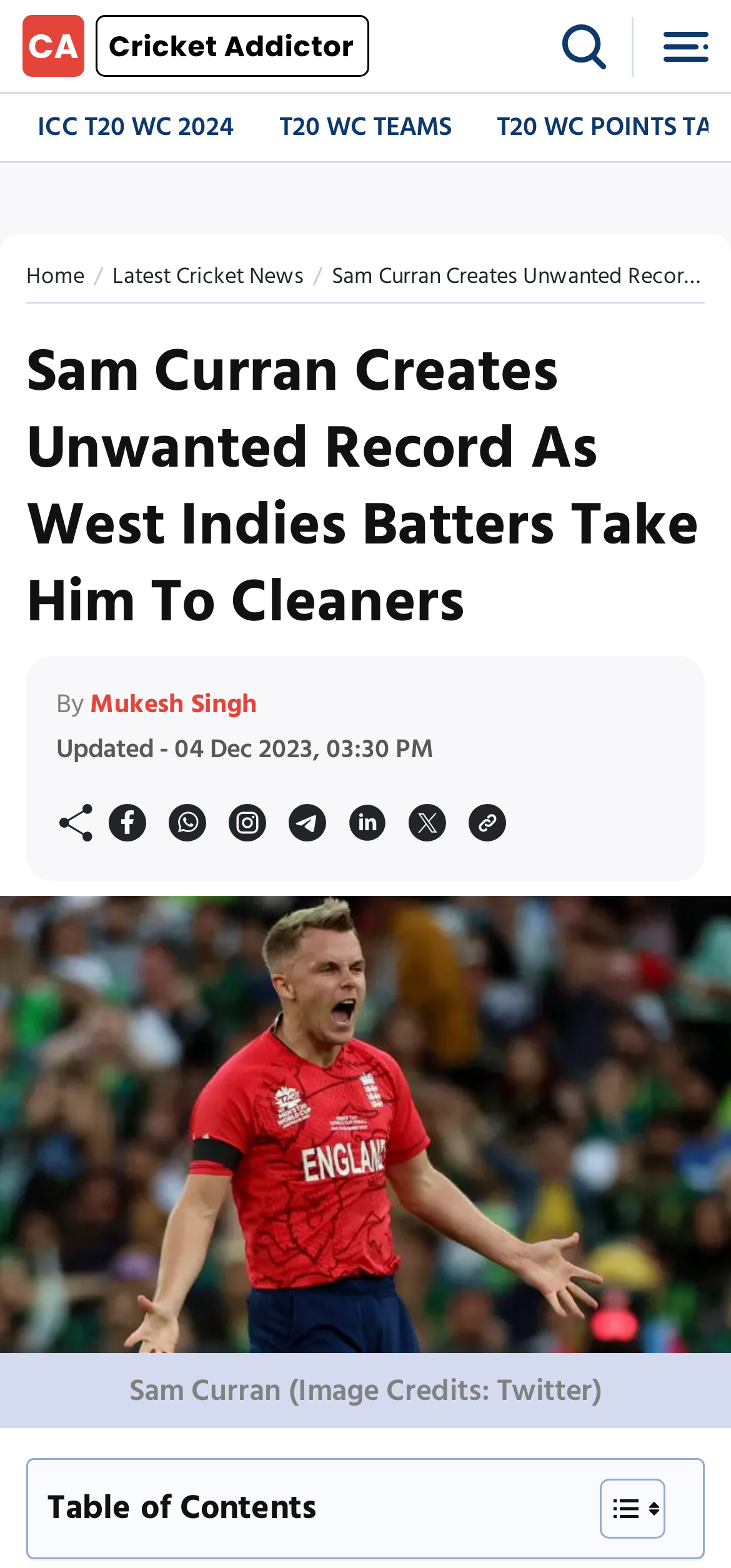Describe all visible elements and their arrangement on the webpage.

The webpage is about a cricket news article, specifically about Sam Curran's performance in the Caribbeans. At the top left corner, there is a logo link, accompanied by two small images. Below the logo, there are two links, "ICC T20 WC 2024" and "T20 WC TEAMS", which are positioned side by side. 

To the right of these links, there are three more links: "Home", "Latest Cricket News", and the main article title "Sam Curran Creates Unwanted Record As West Indies Batters Take Him To Cleaners", which is a heading. Below the article title, there is a byline "By Mukesh Singh" and an updated timestamp "Updated - 04 Dec 2023, 03:30 PM". 

There are seven small images aligned horizontally below the byline, followed by a larger image of Sam Curran, which spans the entire width of the page. Below the image, there is a figcaption with the text "Sam Curran (Image Credits: Twitter)". 

At the bottom of the page, there is a layout table with a "Table of Contents" heading, accompanied by two small images.